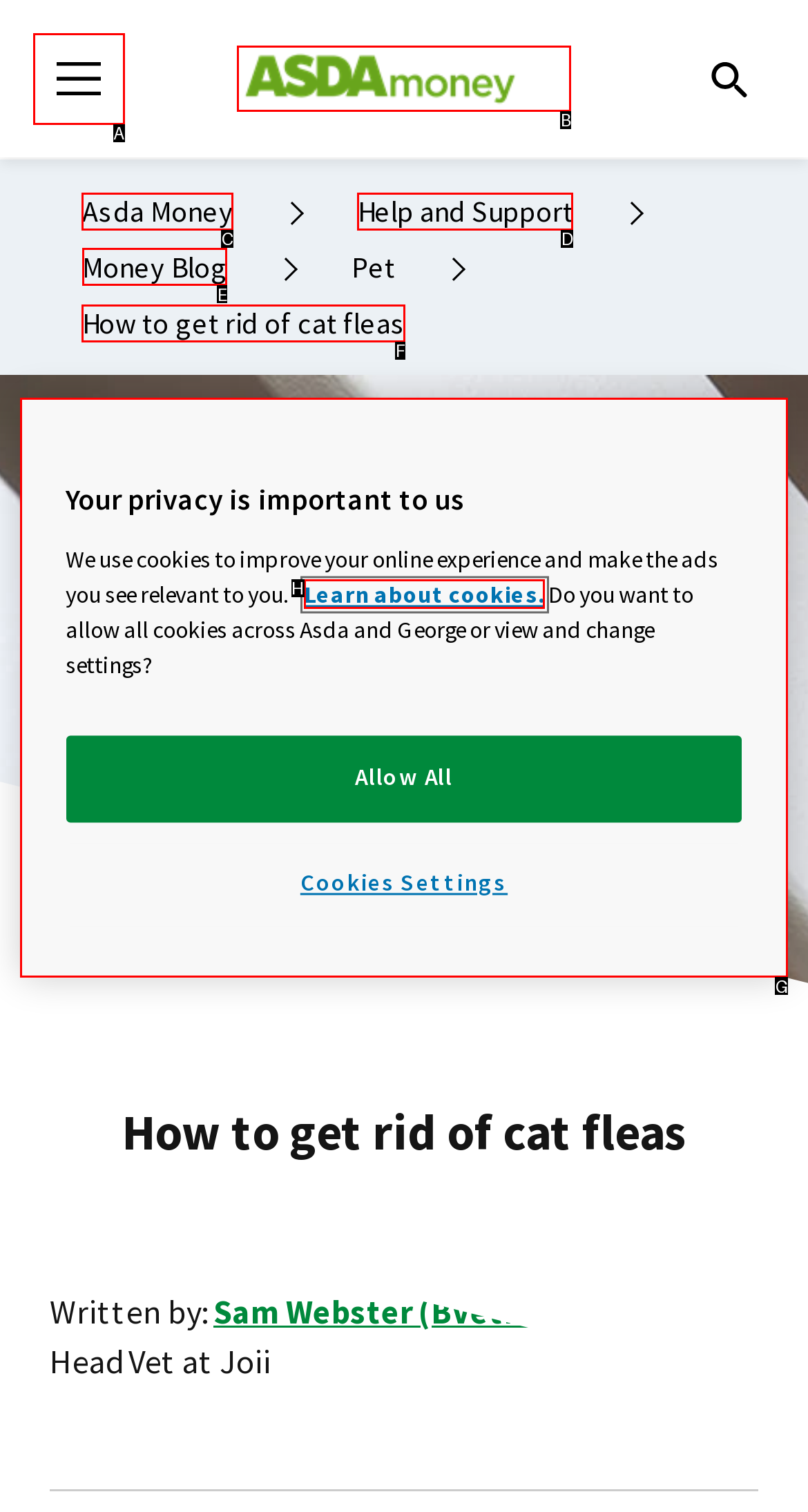Identify the correct UI element to click to achieve the task: Visit the 'About' page.
Answer with the letter of the appropriate option from the choices given.

None